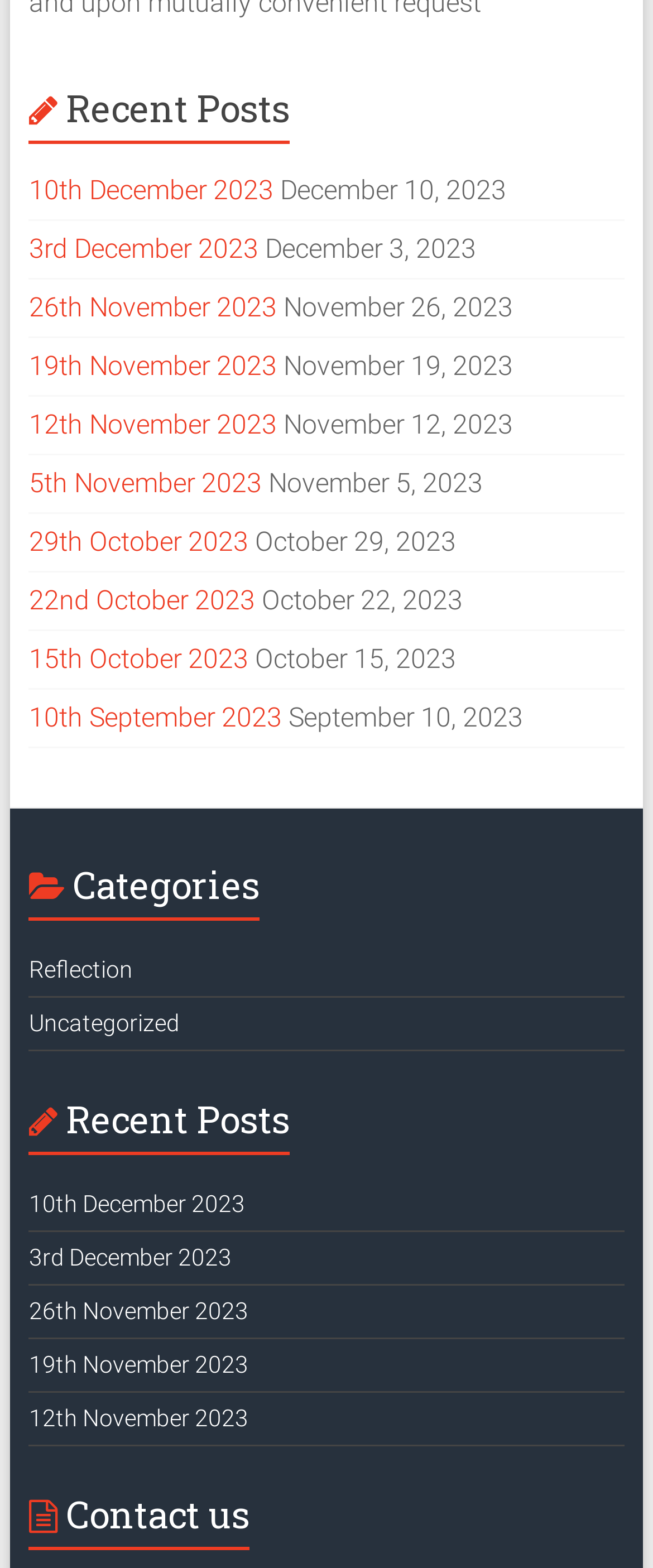Determine the bounding box for the described UI element: "3rd December 2023".

[0.044, 0.148, 0.395, 0.169]